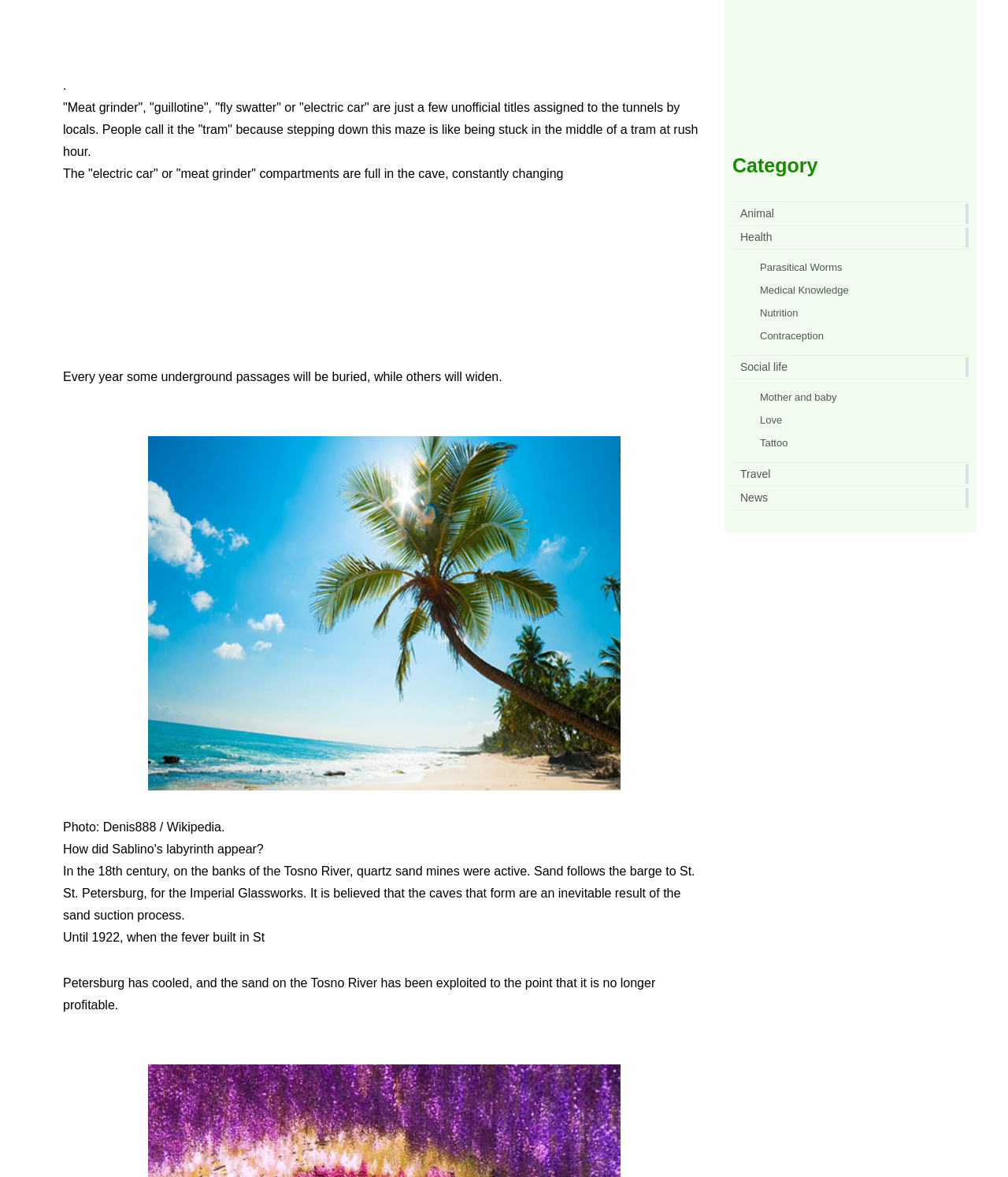Determine the bounding box coordinates for the UI element with the following description: "Contraception". The coordinates should be four float numbers between 0 and 1, represented as [left, top, right, bottom].

[0.744, 0.278, 0.961, 0.293]